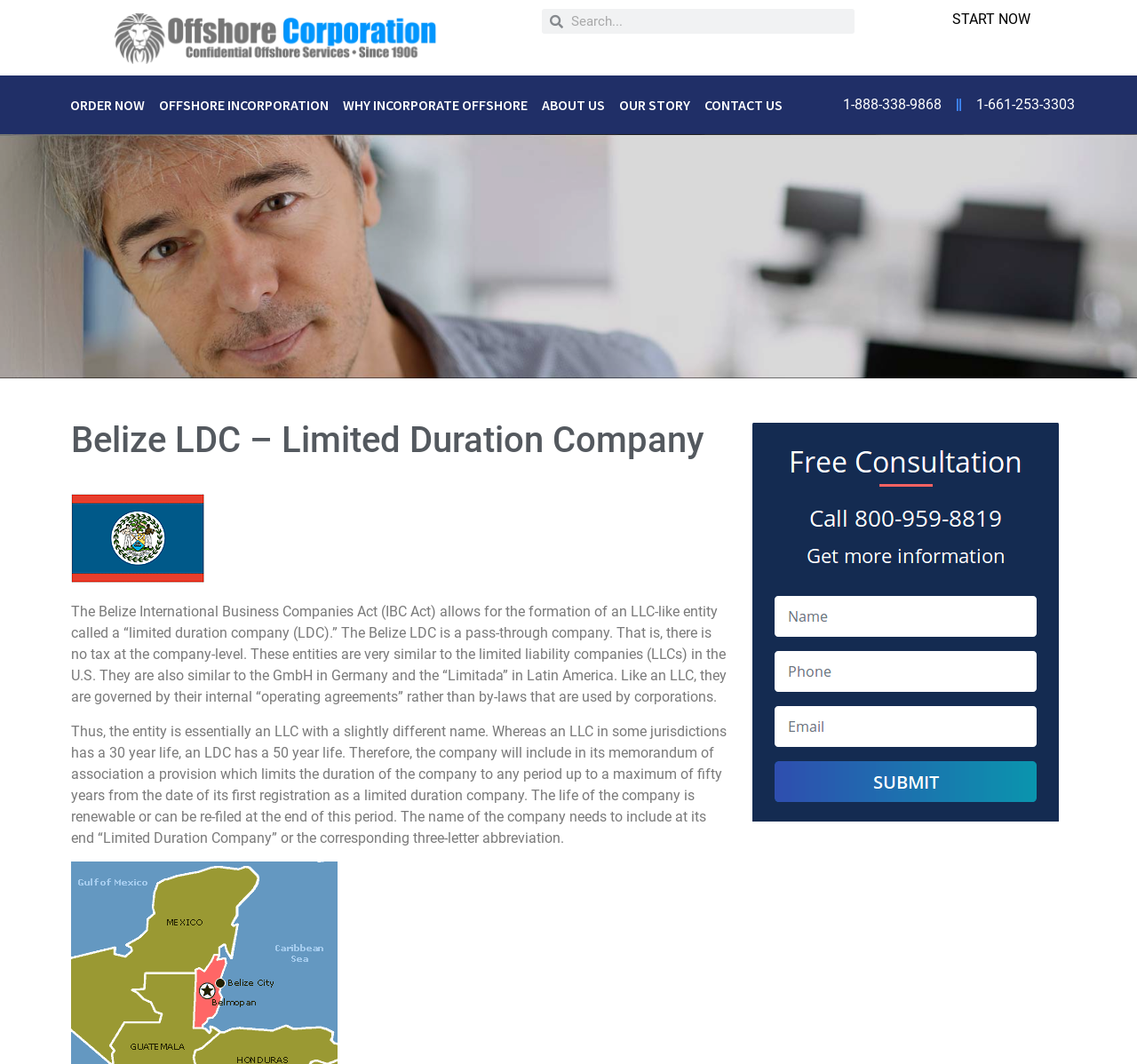Given the element description "NFT News" in the screenshot, predict the bounding box coordinates of that UI element.

None